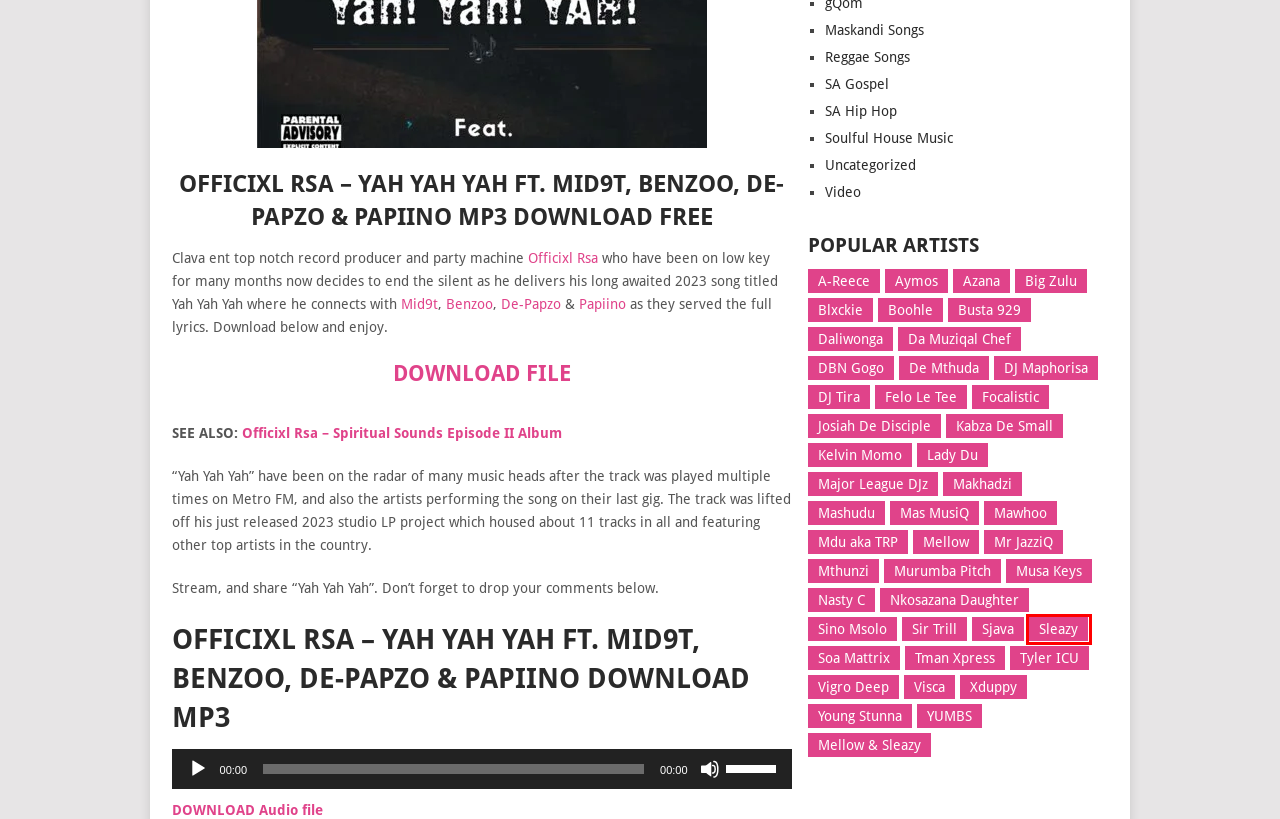Check out the screenshot of a webpage with a red rectangle bounding box. Select the best fitting webpage description that aligns with the new webpage after clicking the element inside the bounding box. Here are the candidates:
A. Mashudu New Songs & Album 2024 MP3 Download
B. Latest SA Music Video Download Free MP4 2023 | ivory MP3
C. Mas MusiQ New Songs & Album 2024 MP3 Download
D. Sleazy New Songs & Album 2024 MP3 Download
E. Blxckie New Songs & Album 2024 MP3 Download
F. De Mthuda New Songs & Album 2024 MP3 Download
G. DJ Tira New Songs & Album 2024 MP3 Download
H. Reggae Songs Latest 2024 Download

D